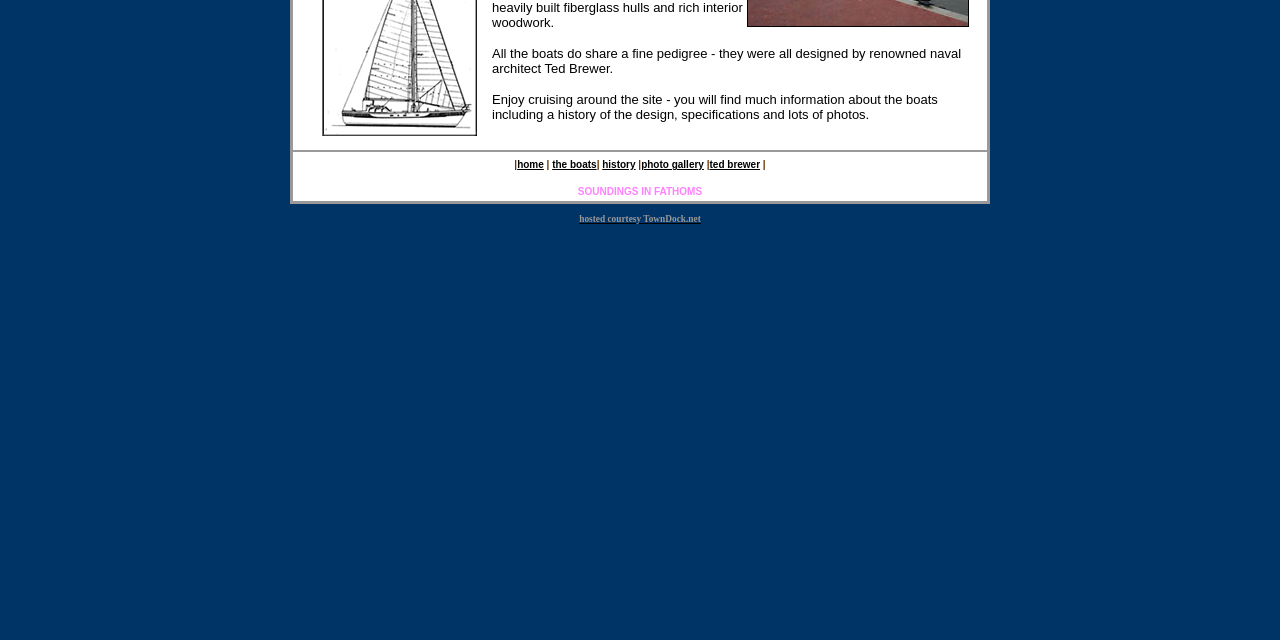Find and provide the bounding box coordinates for the UI element described with: "the boats".

[0.431, 0.248, 0.466, 0.266]